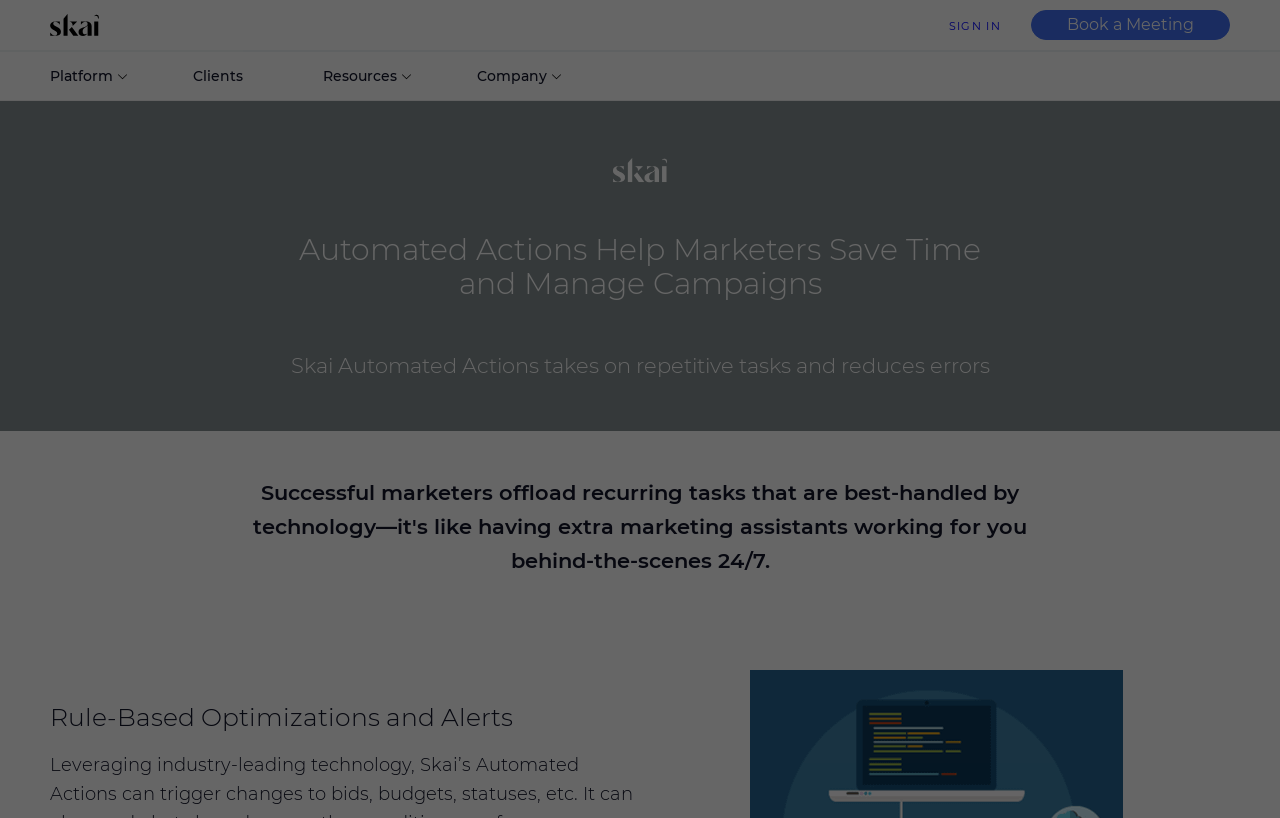Using the description "Vote", predict the bounding box of the relevant HTML element.

None